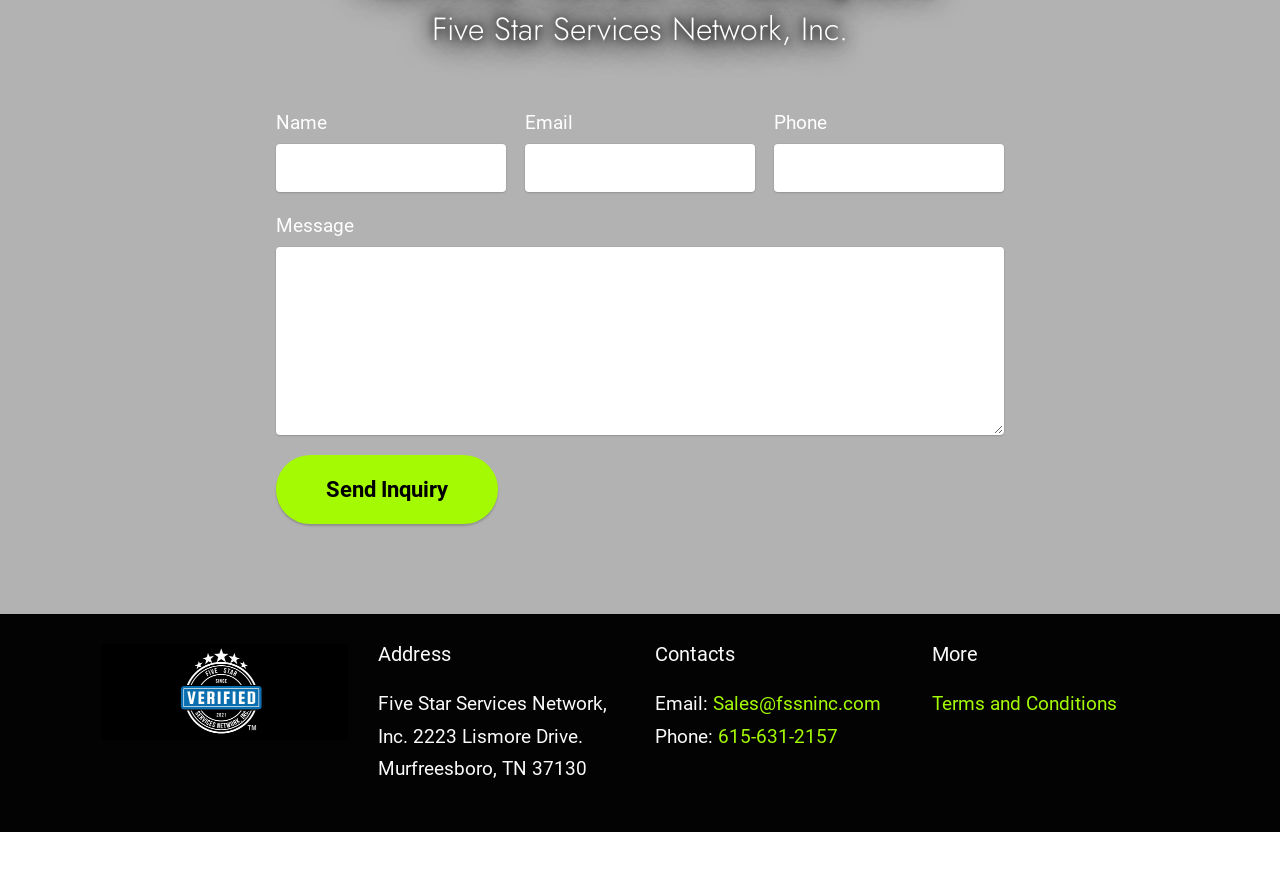Identify the bounding box coordinates for the UI element described as: "Send Inquiry". The coordinates should be provided as four floats between 0 and 1: [left, top, right, bottom].

[0.216, 0.51, 0.389, 0.588]